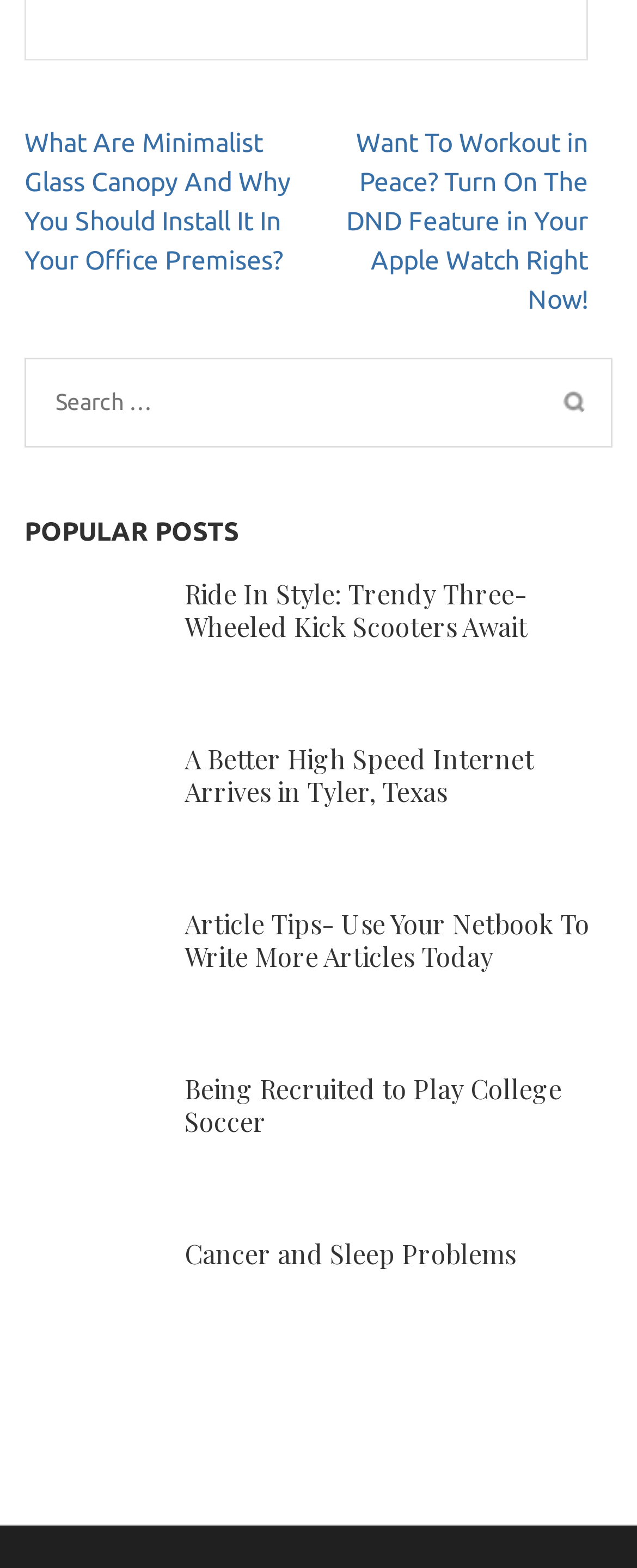How many post navigation links are there?
Make sure to answer the question with a detailed and comprehensive explanation.

I counted the number of links under the 'Post navigation' heading, which are 'What Are Minimalist Glass Canopy And Why You Should Install It In Your Office Premises?' and 'Want To Workout in Peace? Turn On The DND Feature in Your Apple Watch Right Now!'. There are 2 links in total.